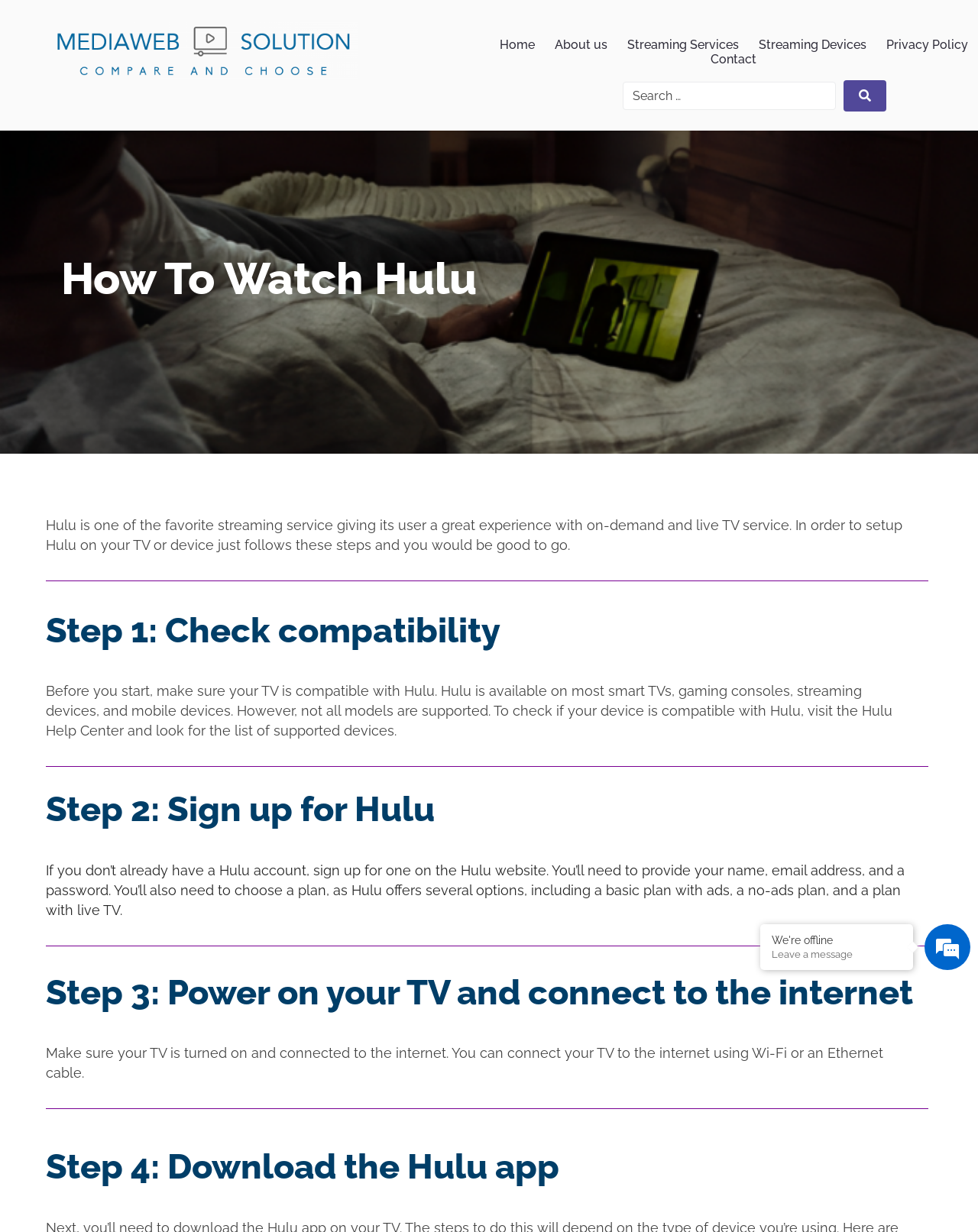Can you extract the headline from the webpage for me?

How To Watch Hulu